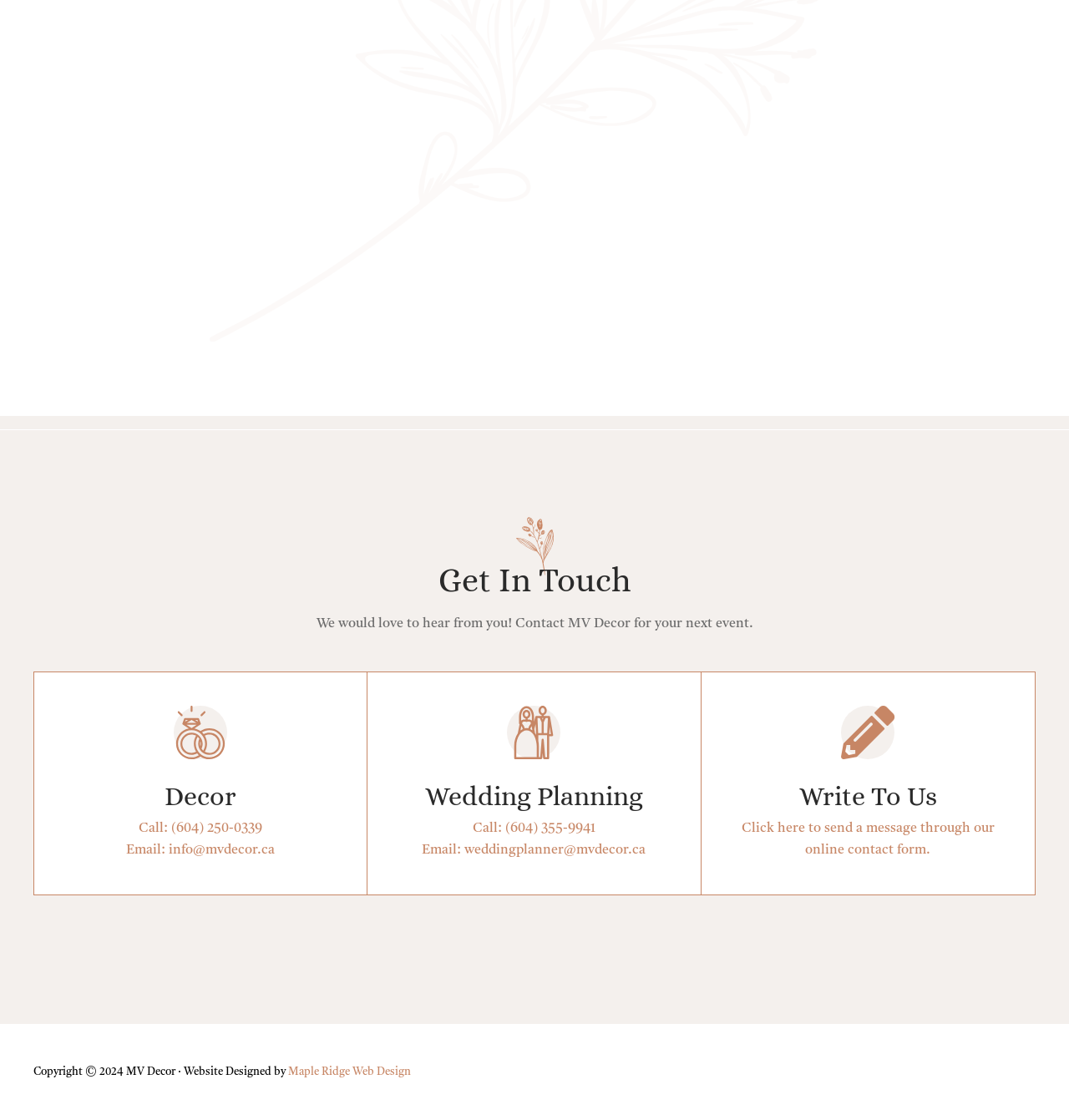What is the purpose of the 'Write To Us' section?
Please provide a comprehensive answer to the question based on the webpage screenshot.

The 'Write To Us' section is located at the bottom of the webpage and provides a link to send a message through an online contact form. This section allows users to get in touch with the company by sending a message.